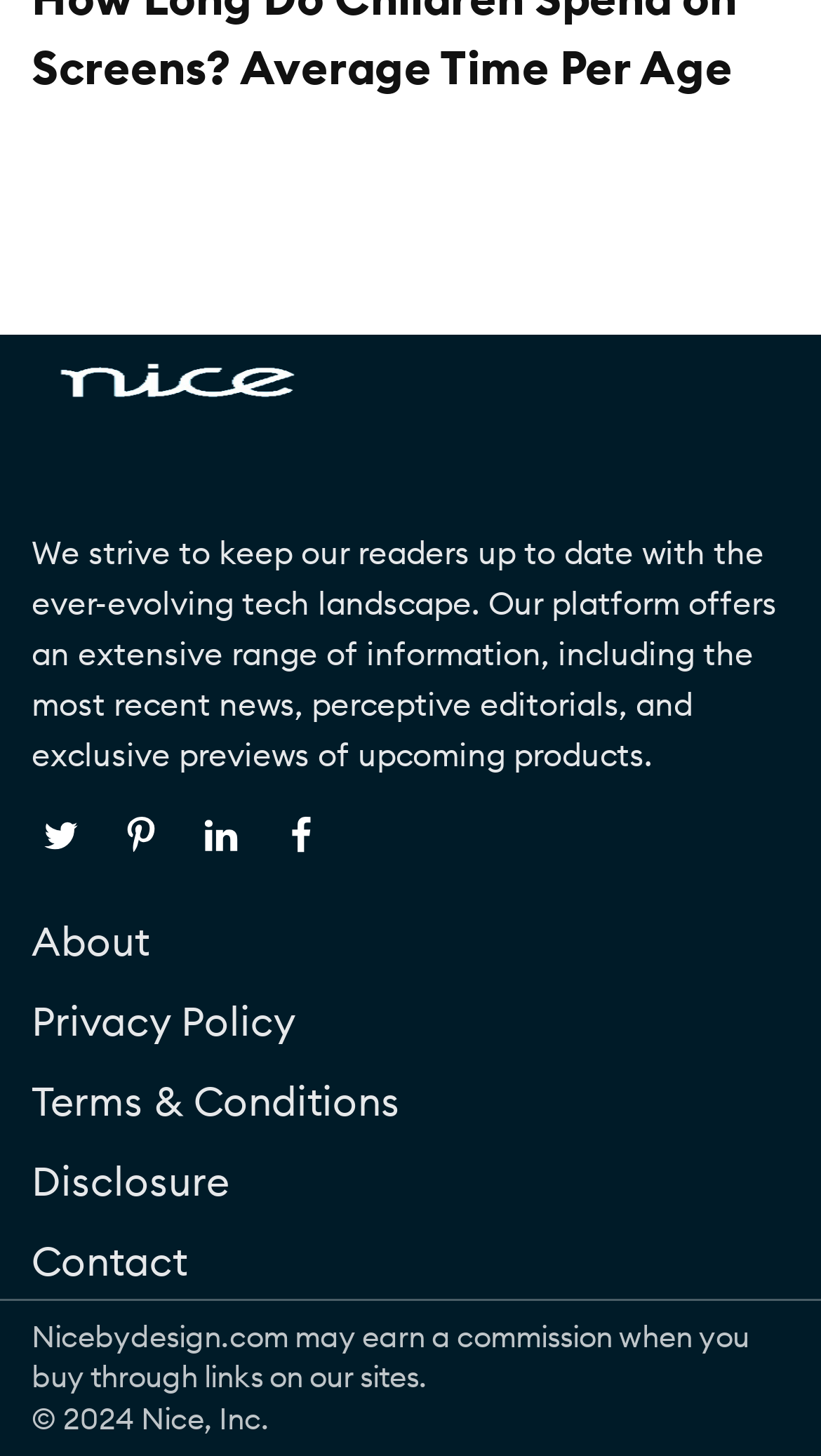Using the webpage screenshot, find the UI element described by Disclosure. Provide the bounding box coordinates in the format (top-left x, top-left y, bottom-right x, bottom-right y), ensuring all values are floating point numbers between 0 and 1.

[0.038, 0.793, 0.279, 0.828]